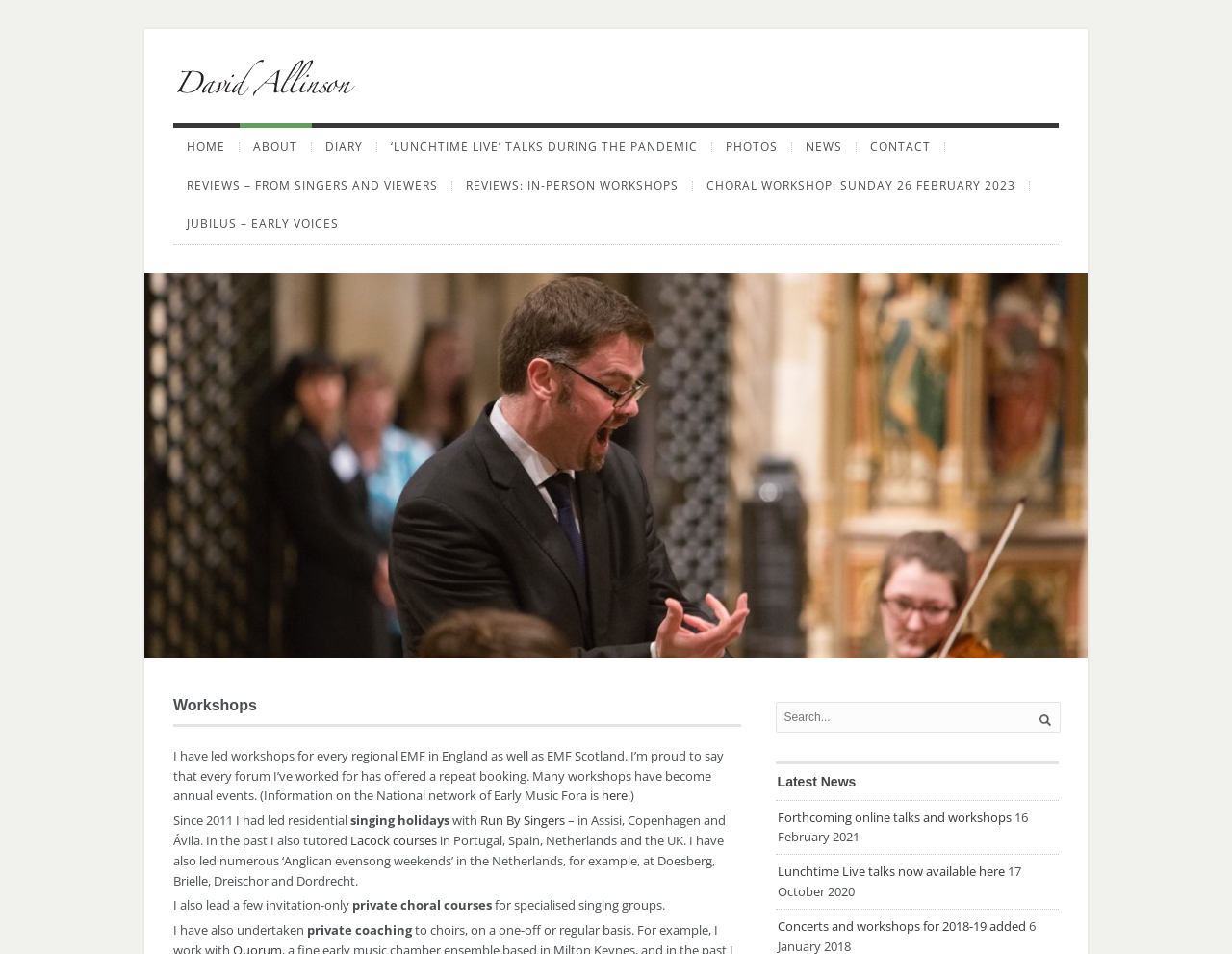How many residential singing holidays has David Allinson led?
Give a single word or phrase answer based on the content of the image.

3